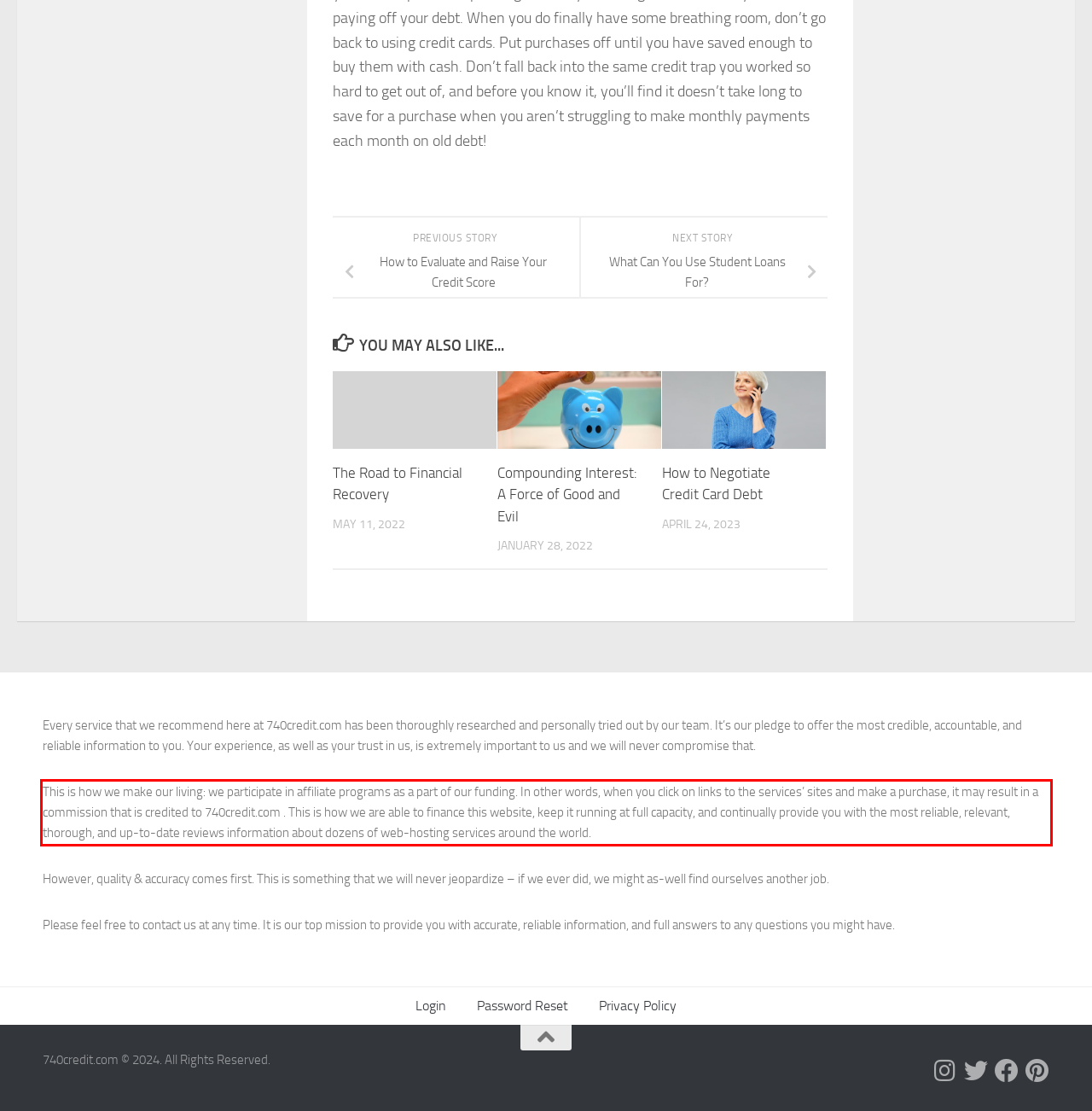Please take the screenshot of the webpage, find the red bounding box, and generate the text content that is within this red bounding box.

This is how we make our living: we participate in affiliate programs as a part of our funding. In other words, when you click on links to the services’ sites and make a purchase, it may result in a commission that is credited to 740credit.com . This is how we are able to finance this website, keep it running at full capacity, and continually provide you with the most reliable, relevant, thorough, and up-to-date reviews information about dozens of web-hosting services around the world.